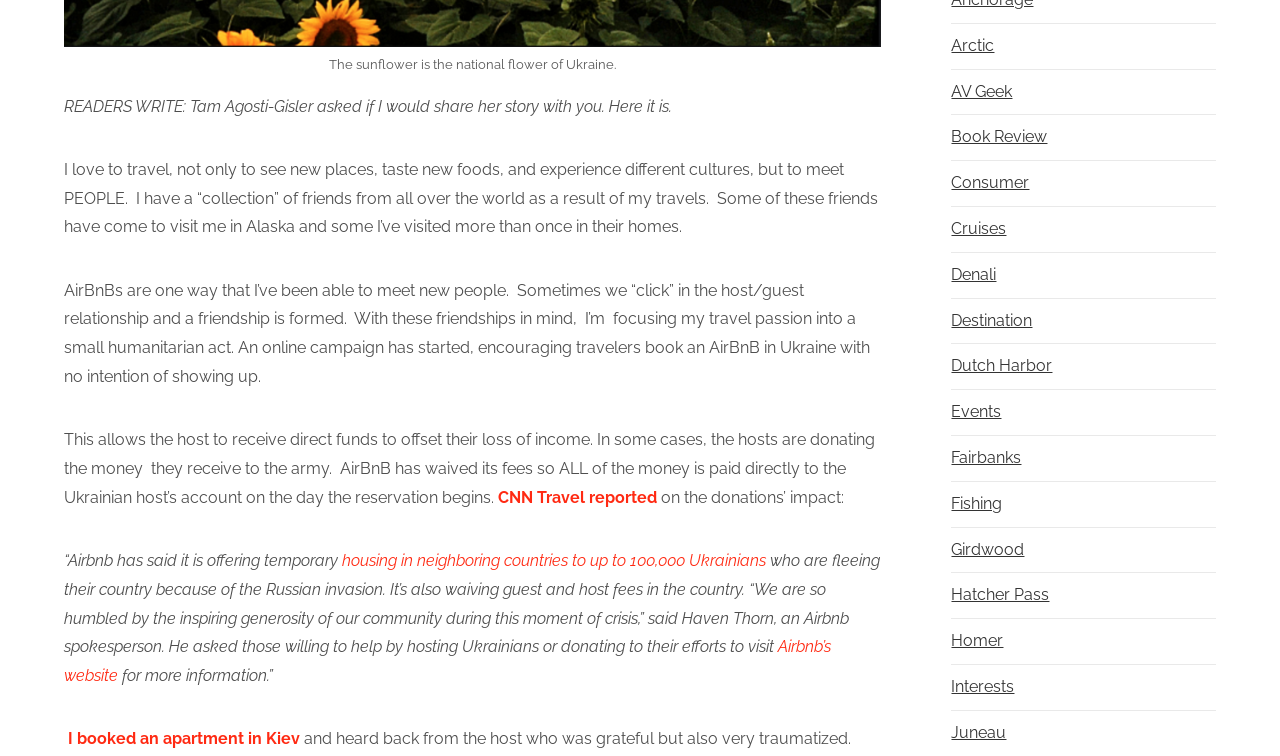Identify the bounding box of the HTML element described here: "CNN Travel reported". Provide the coordinates as four float numbers between 0 and 1: [left, top, right, bottom].

[0.389, 0.645, 0.516, 0.67]